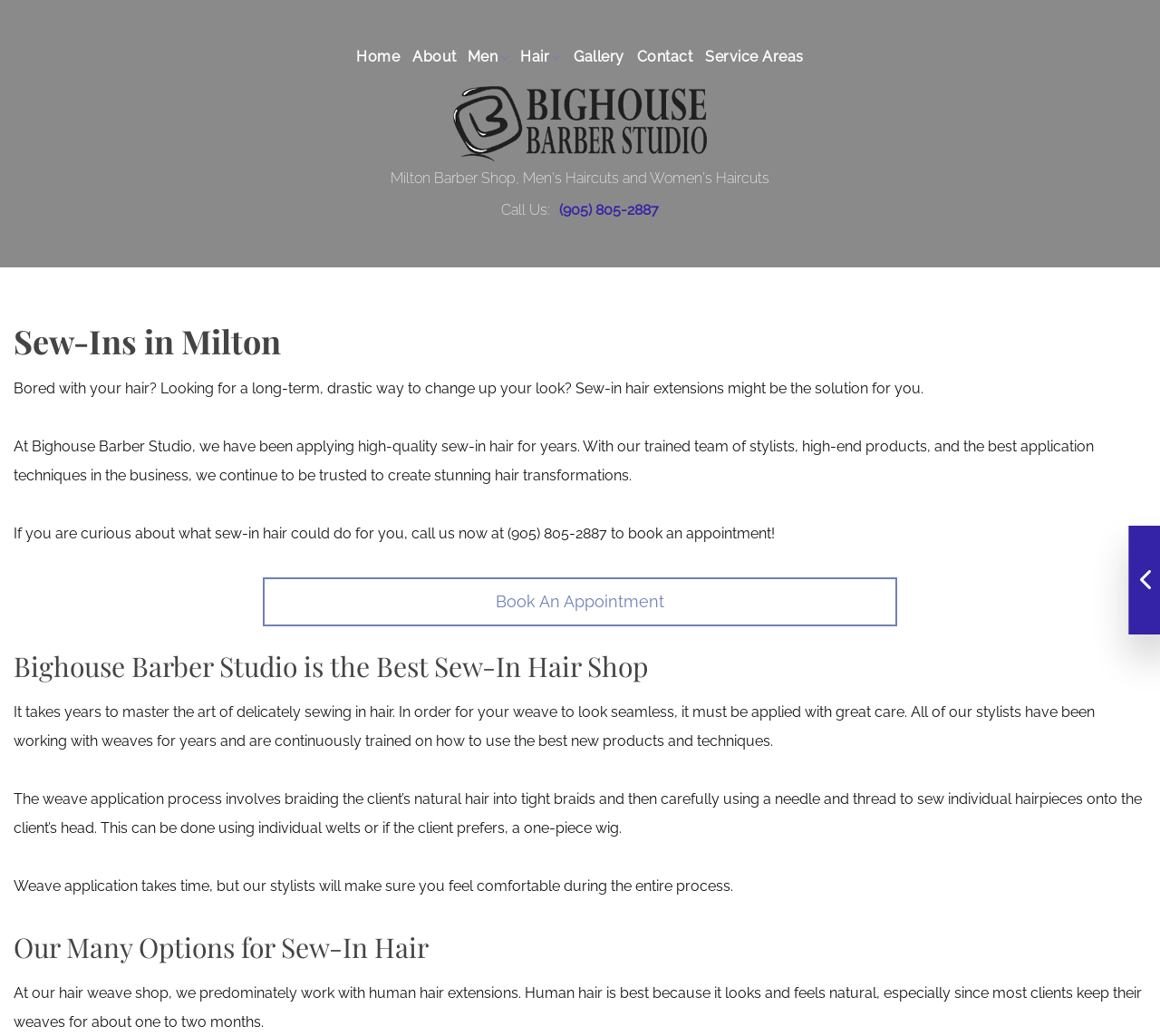How long does a sew-in hair extension typically last?
Refer to the image and provide a concise answer in one word or phrase.

One to two months